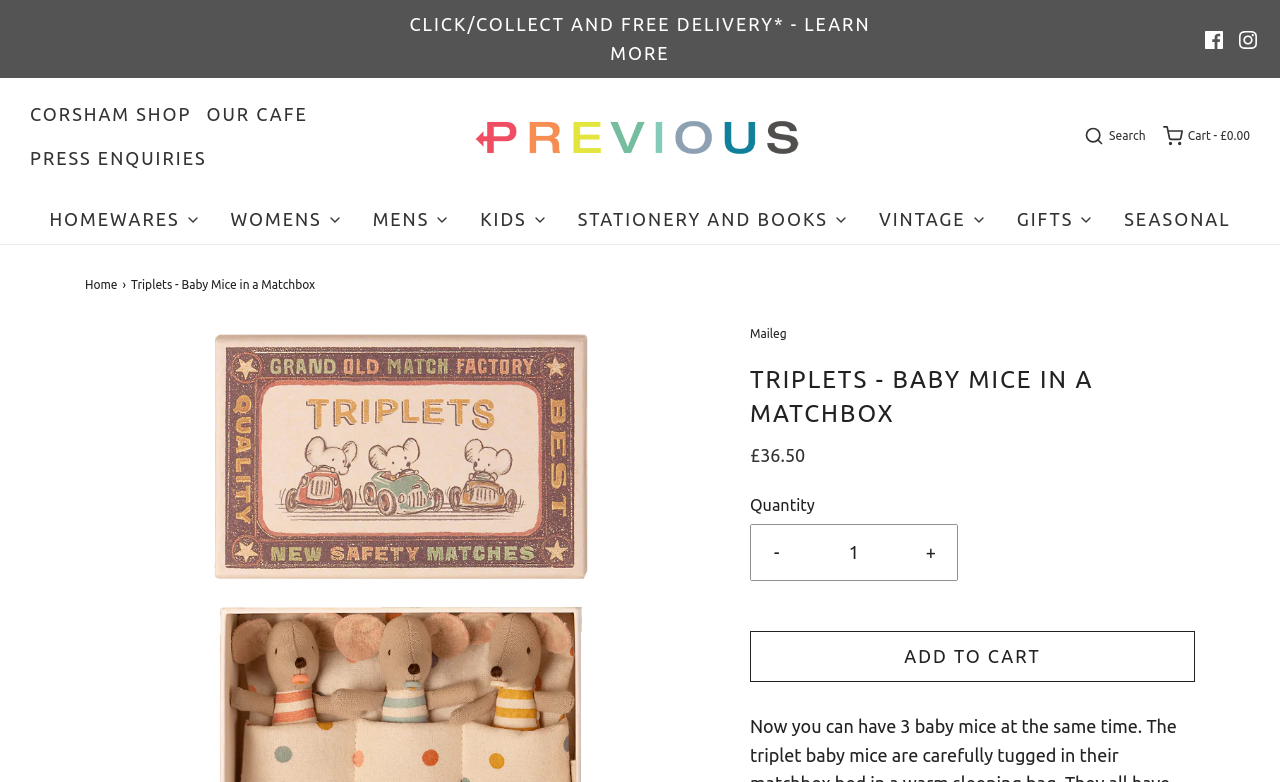Locate and generate the text content of the webpage's heading.

TRIPLETS - BABY MICE IN A MATCHBOX